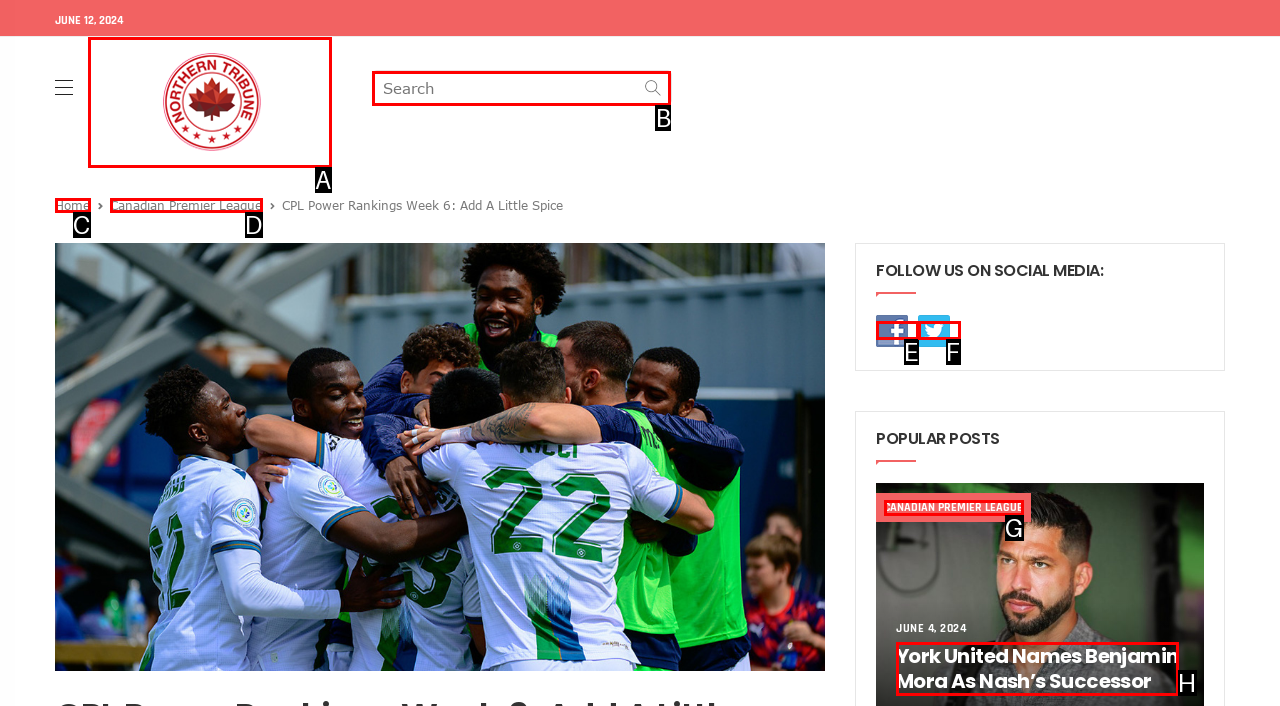Among the marked elements in the screenshot, which letter corresponds to the UI element needed for the task: search for something?

B